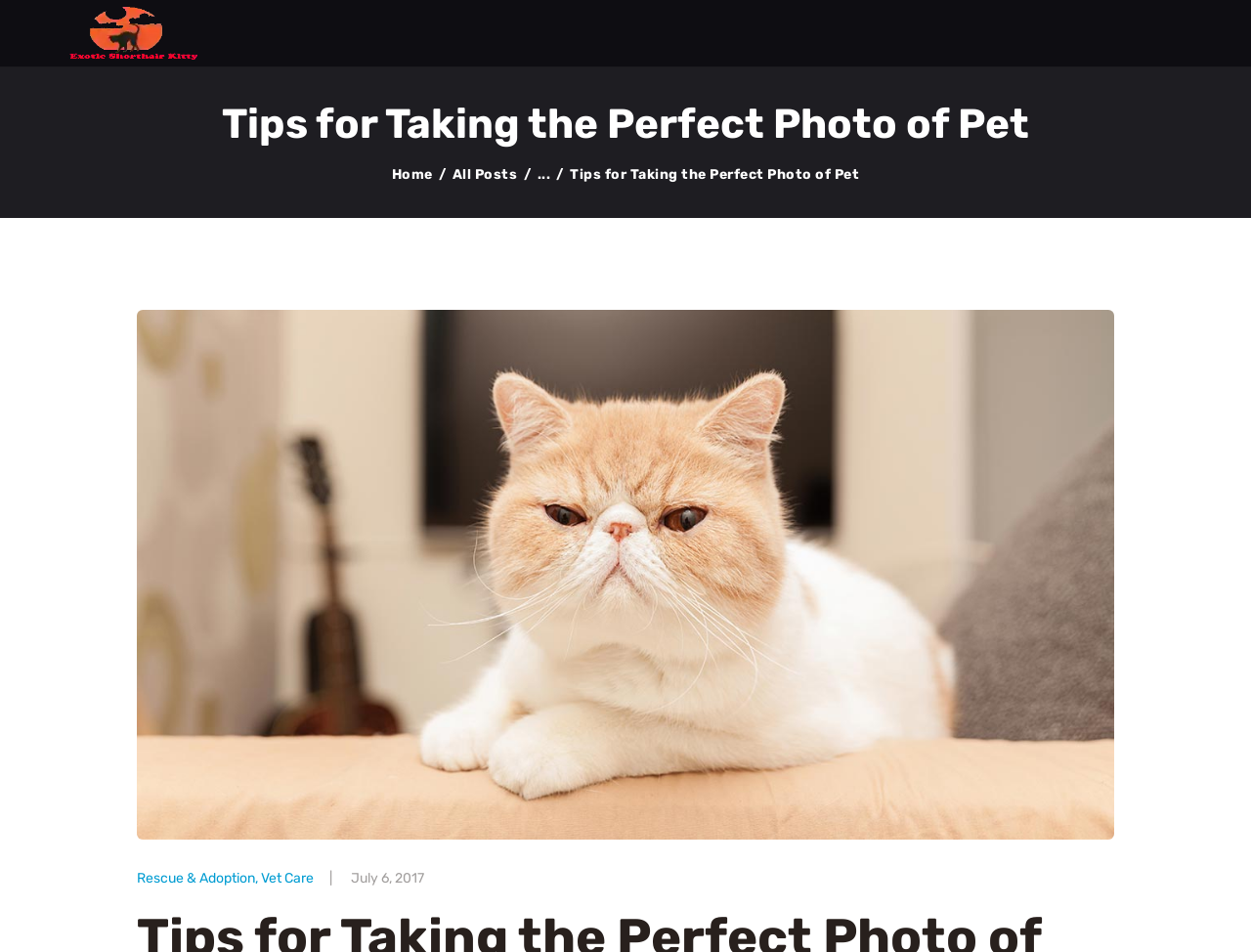Given the description of the UI element: "Rescue & Adoption", predict the bounding box coordinates in the form of [left, top, right, bottom], with each value being a float between 0 and 1.

[0.109, 0.914, 0.204, 0.932]